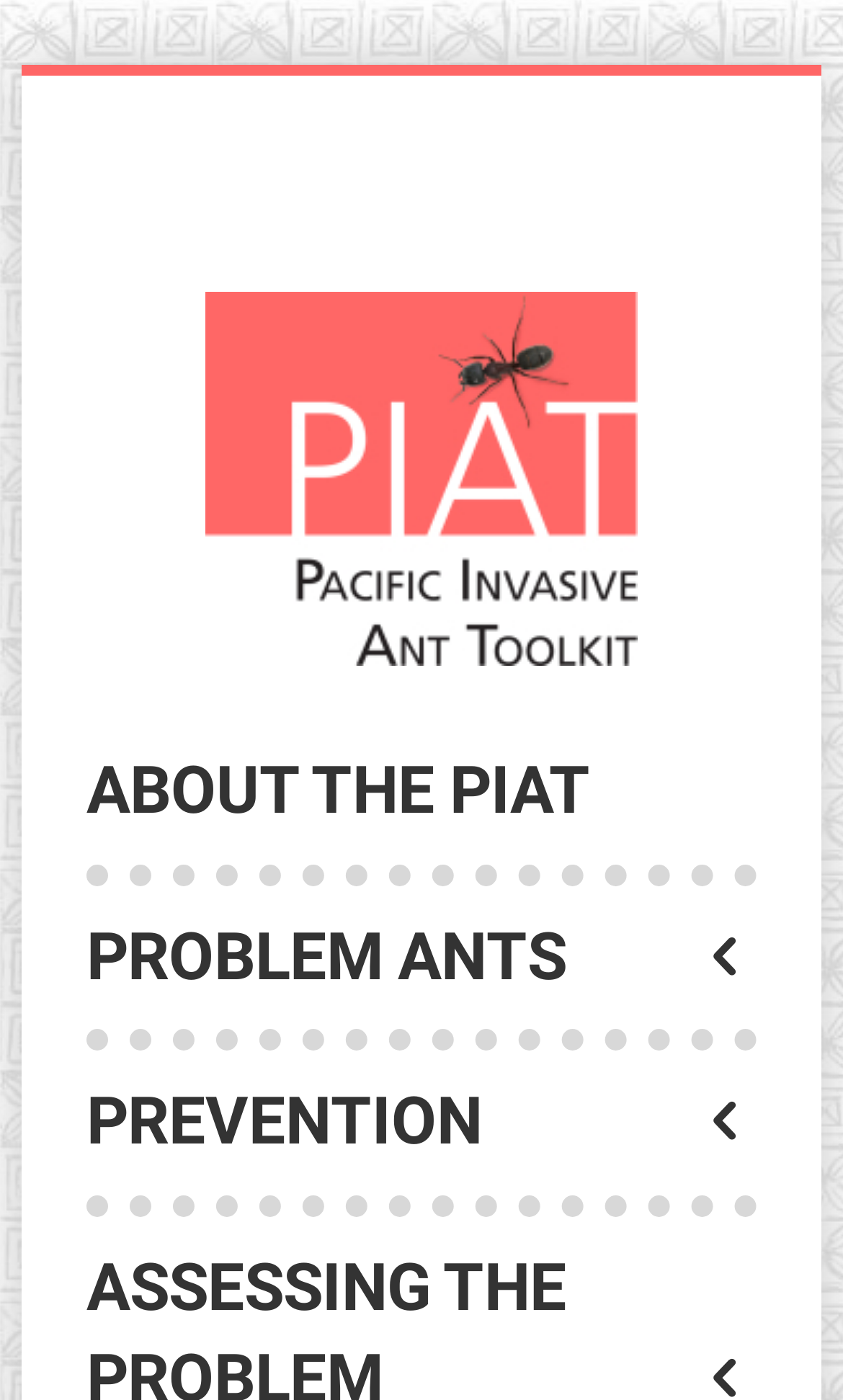Create an in-depth description of the webpage, covering main sections.

The webpage is titled "Departments - Pacific Invasive Ant Toolkit" and appears to be a portal for information related to invasive ants in the Pacific region. At the top-left corner, there are two links, "Skip to navigation" and "Skip to content", which allow users to quickly access these sections of the page.

Below these links, there is a prominent link to the "Pacific Invasive Ant Toolkit" which is accompanied by an image with the same name. This link and image combination takes up a significant portion of the top section of the page.

Underneath this section, there are three main links: "ABOUT THE PIAT", "PROBLEM ANTS", and "PREVENTION". These links are arranged vertically, with "ABOUT THE PIAT" at the top, followed by "PROBLEM ANTS", and then "PREVENTION" at the bottom. They appear to be the main navigation points for the webpage, providing access to different sections of information related to invasive ants.